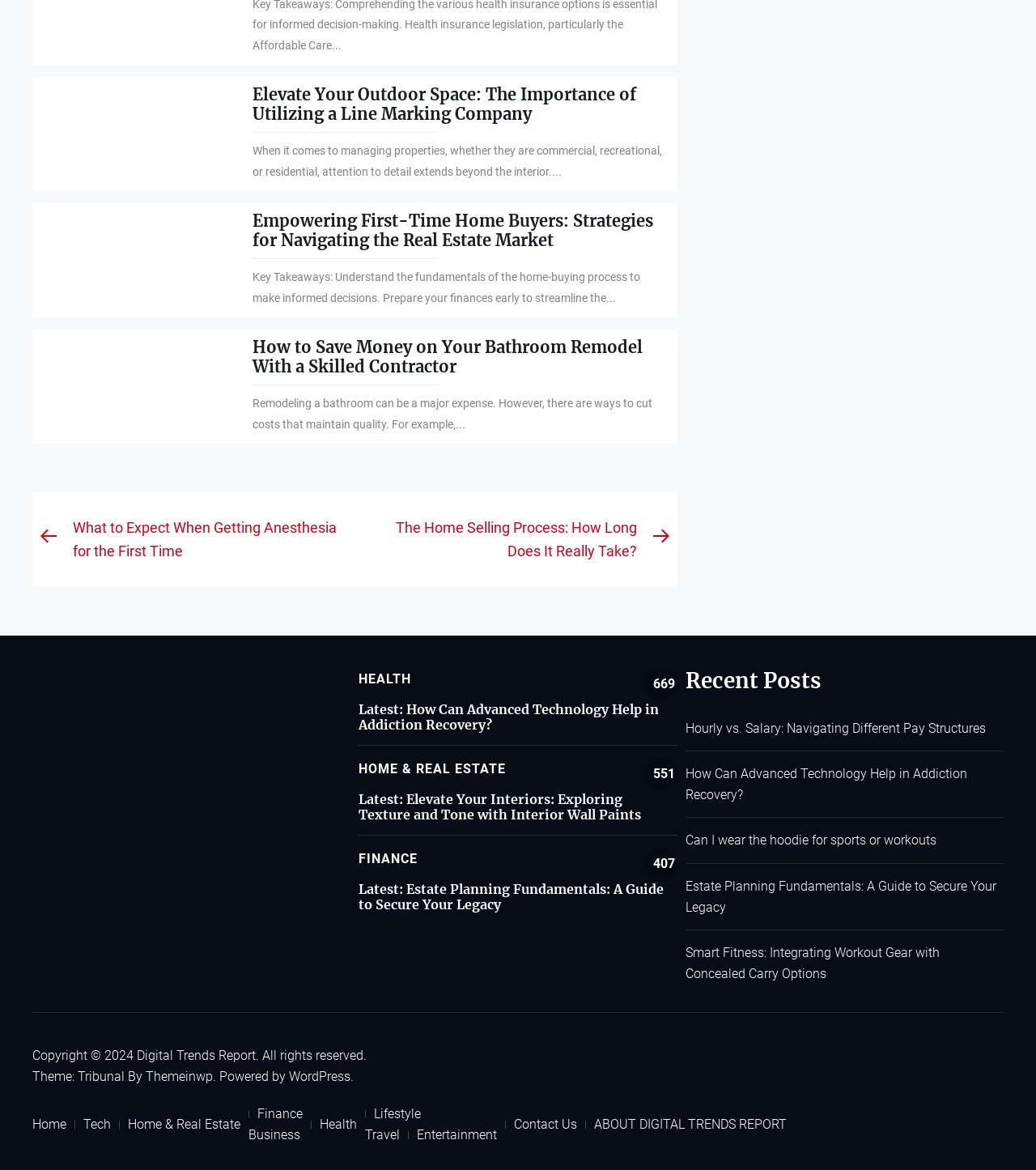What is the copyright year of the webpage?
Based on the image, answer the question with as much detail as possible.

This question can be answered by looking at the footer section of the webpage, where it is mentioned 'Copyright © 2024'.